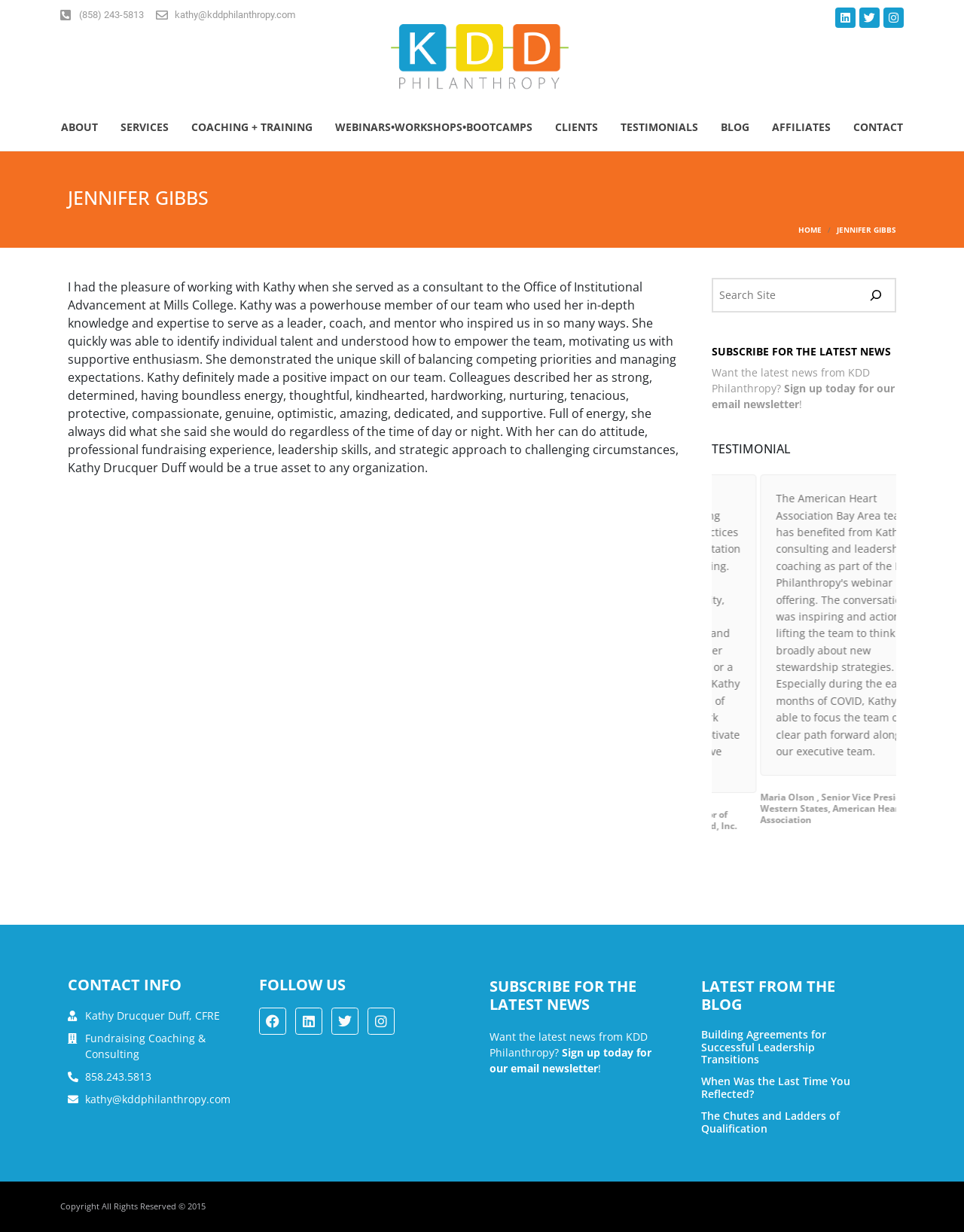What is the phone number of Kathy Drucquer Duff?
Provide a thorough and detailed answer to the question.

The phone number of Kathy Drucquer Duff can be found in the contact information section at the top and bottom of the webpage, which is (858) 243-5813.